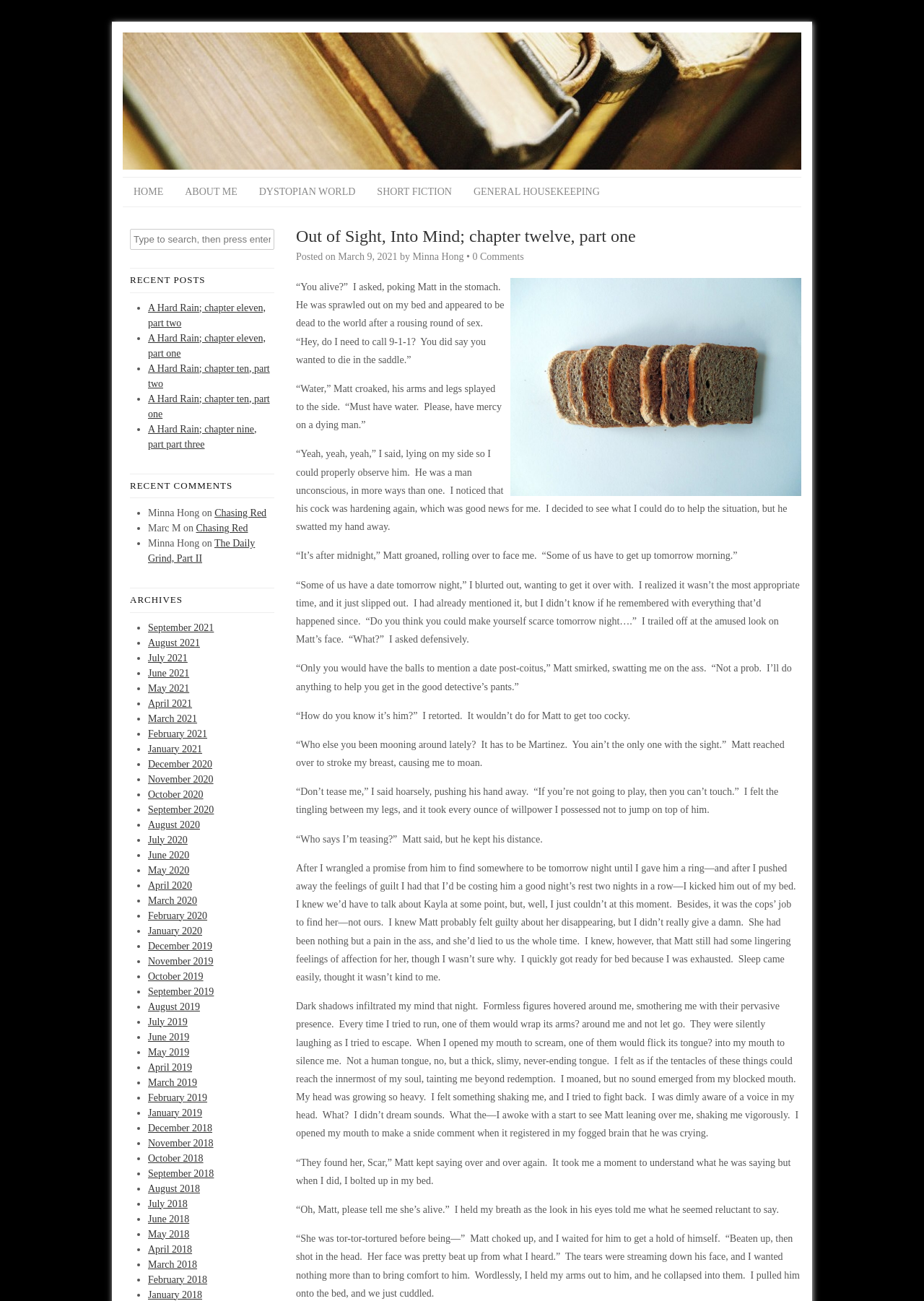Write an extensive caption that covers every aspect of the webpage.

This webpage is titled "Out of Sight, Into Mind; chapter twelve, part one – Minna Hong". At the top, there is a header section with a link to "Minna Hong" accompanied by an image. Below this, there is a navigation menu with five links: "HOME", "ABOUT ME", "DYSTOPIAN WORLD", "SHORT FICTION", and "GENERAL HOUSEKEEPING". 

To the right of the navigation menu, there is a search box with a placeholder text "Type to search, then press enter". 

Below the navigation menu, there are three sections: "RECENT POSTS", "RECENT COMMENTS", and "ARCHIVES". 

The "RECENT POSTS" section lists five recent posts, each with a bullet point and a link to the post. The posts are titled "A Hard Rain; chapter eleven, part two", "A Hard Rain; chapter eleven, part one", "A Hard Rain; chapter ten, part two", "A Hard Rain; chapter ten, part one", and "A Hard Rain; chapter nine, part three".

The "RECENT COMMENTS" section lists three recent comments, each with a bullet point and the name of the commenter, followed by the text "on" and a link to the commented post. The commenters are "Minna Hong", "Marc M", and "Minna Hong" again.

The "ARCHIVES" section lists 18 months, from September 2021 to December 2019, each with a bullet point and a link to the archive for that month.